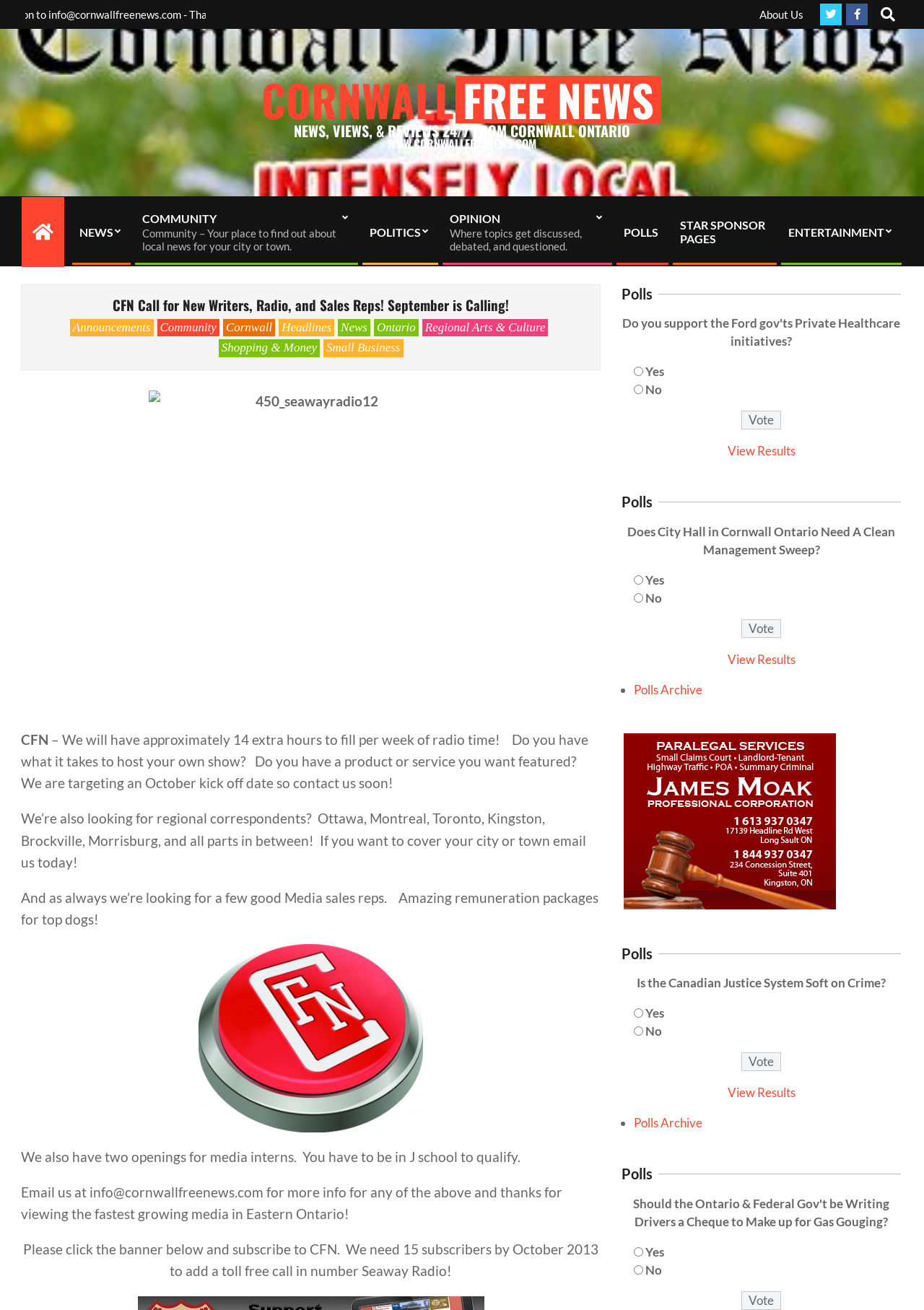Please answer the following question as detailed as possible based on the image: 
What is the target kick off date for new radio shows?

I found the answer by reading the text that says 'We are targeting an October kick off date so contact us soon!'.